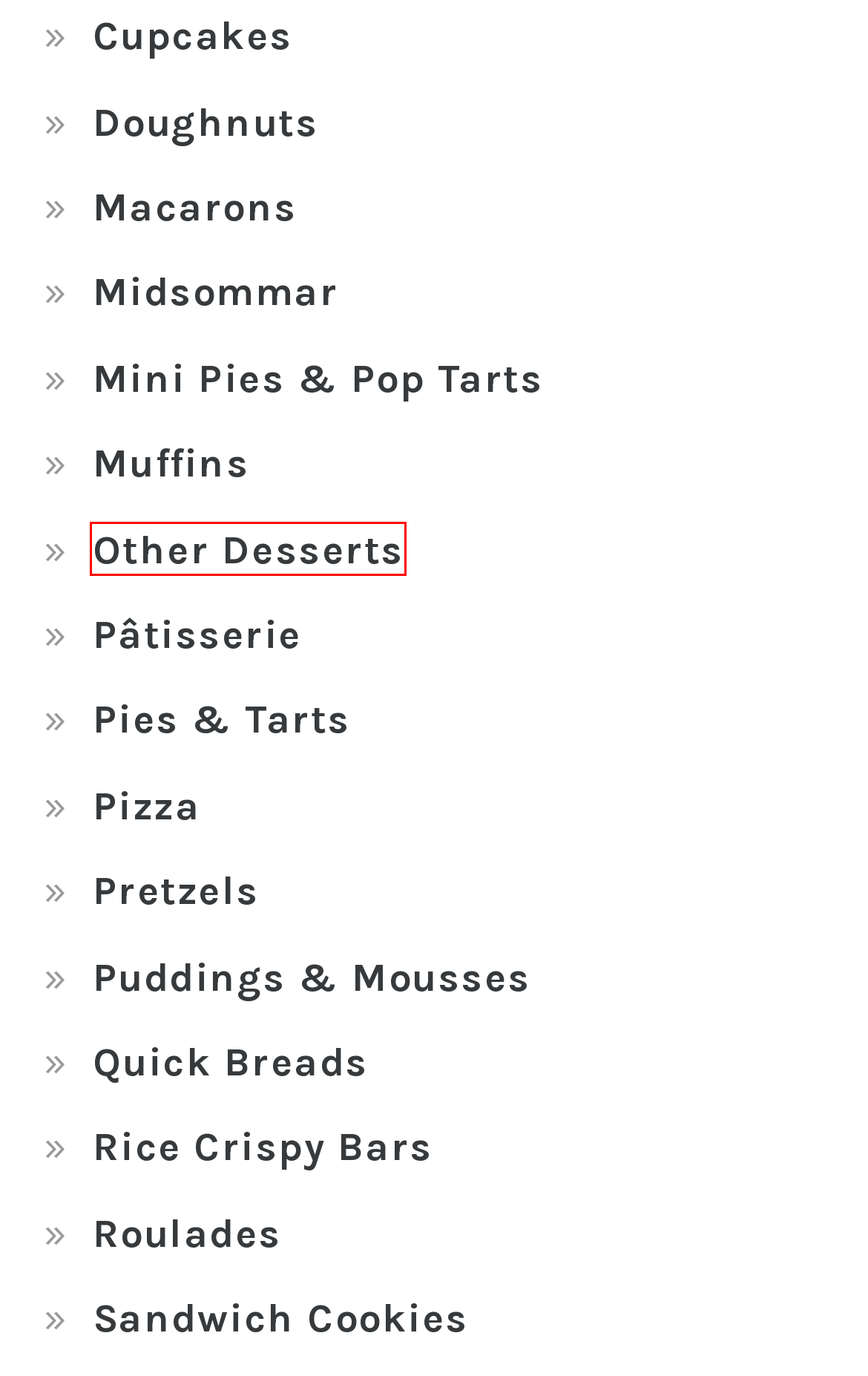Given a screenshot of a webpage with a red bounding box highlighting a UI element, determine which webpage description best matches the new webpage that appears after clicking the highlighted element. Here are the candidates:
A. Pretzels Archives | Fikabröd
B. Doughnuts Archives | Fikabröd
C. Other Desserts Archives | Fikabröd
D. Muffins Archives | Fikabröd
E. Puddings & Mousses Archives | Fikabröd
F. Cupcakes Archives | Fikabröd
G. Mini Pies & Pop Tarts Archives | Fikabröd
H. Pies & Tarts Archives | Fikabröd

C